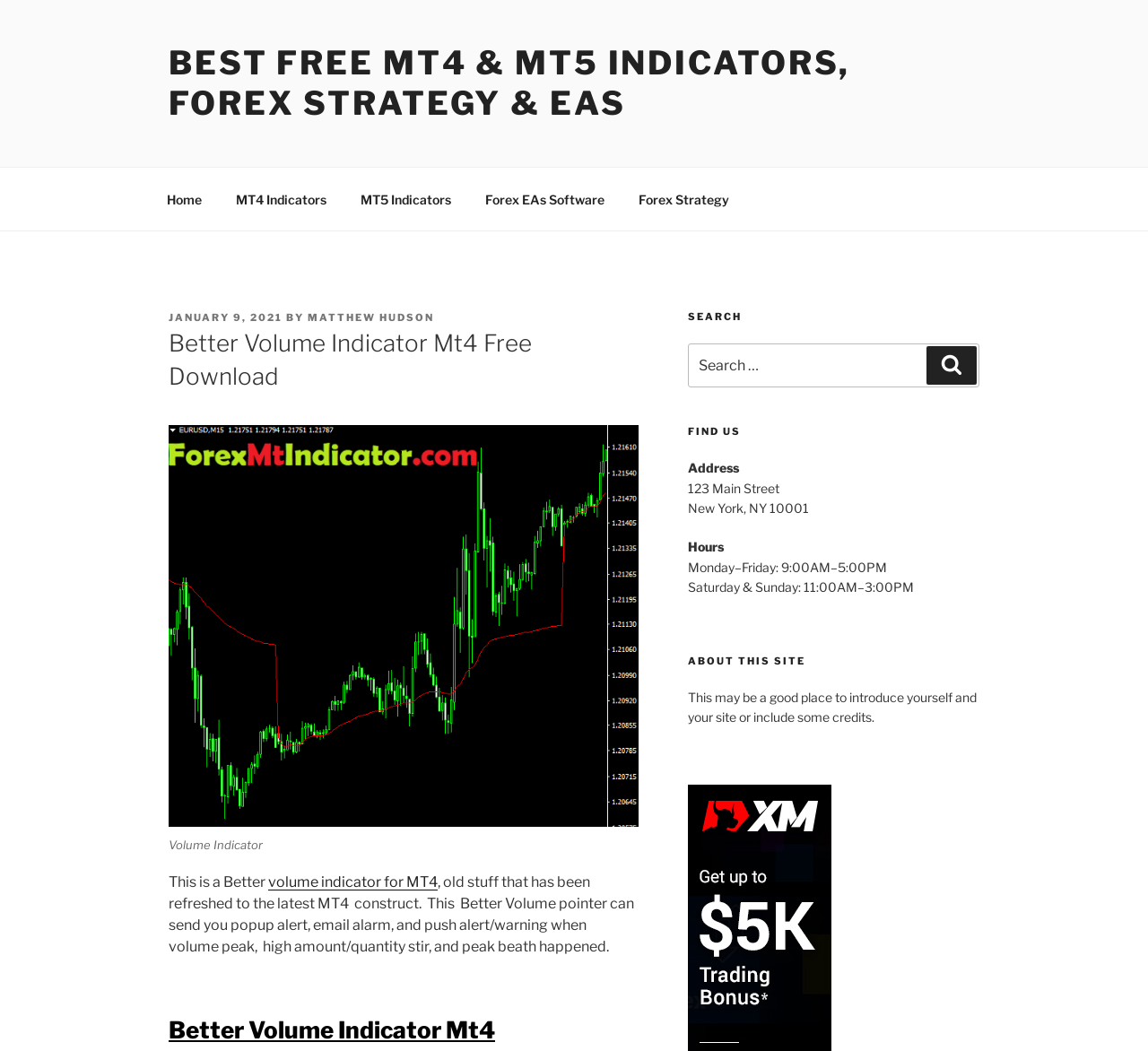Identify the bounding box coordinates of the element that should be clicked to fulfill this task: "View the 'Better Volume Indicator Mt4 Free Download' post". The coordinates should be provided as four float numbers between 0 and 1, i.e., [left, top, right, bottom].

[0.147, 0.312, 0.556, 0.374]